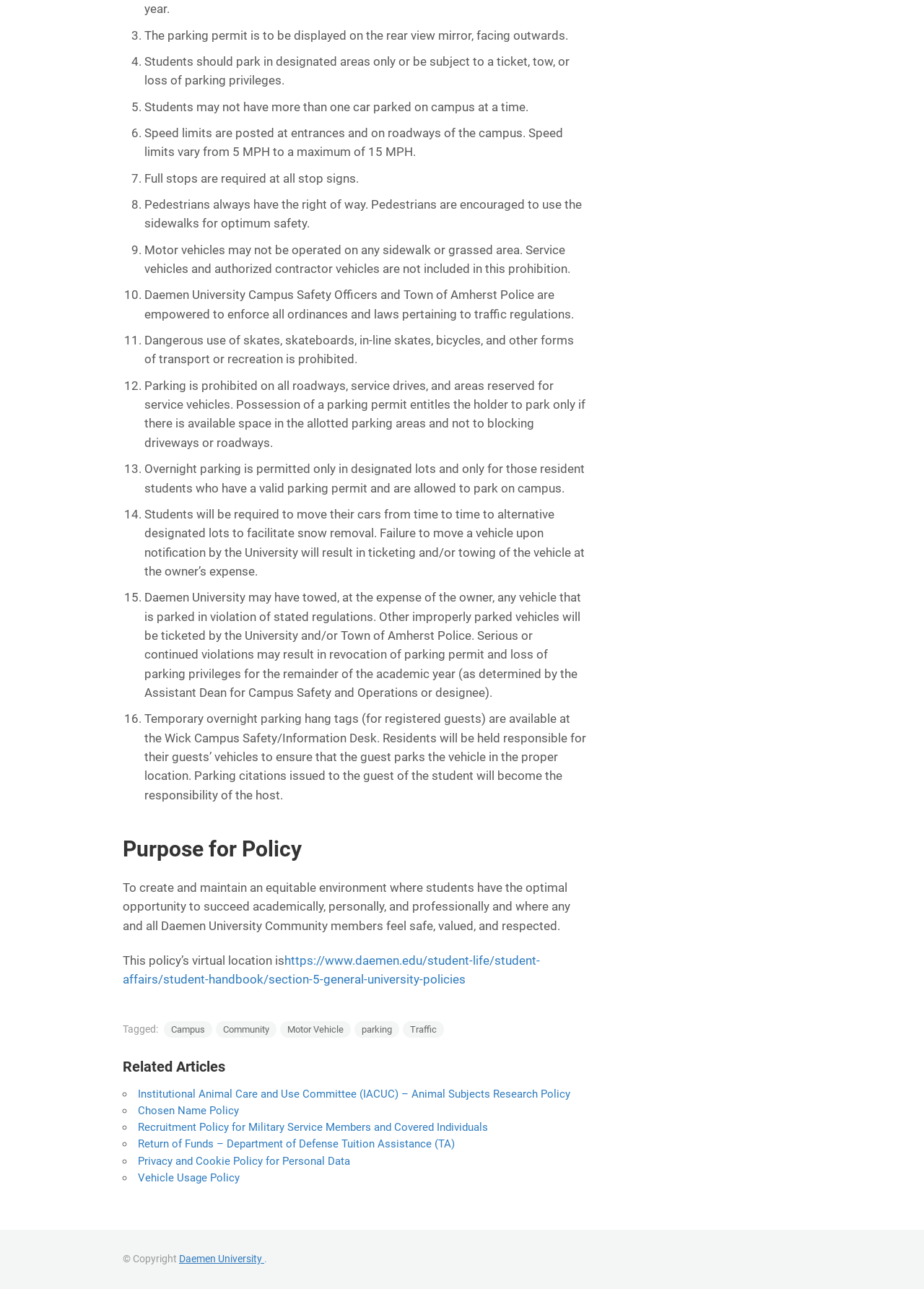Give a one-word or phrase response to the following question: What is the consequence of violating stated regulations?

Towing at the owner's expense